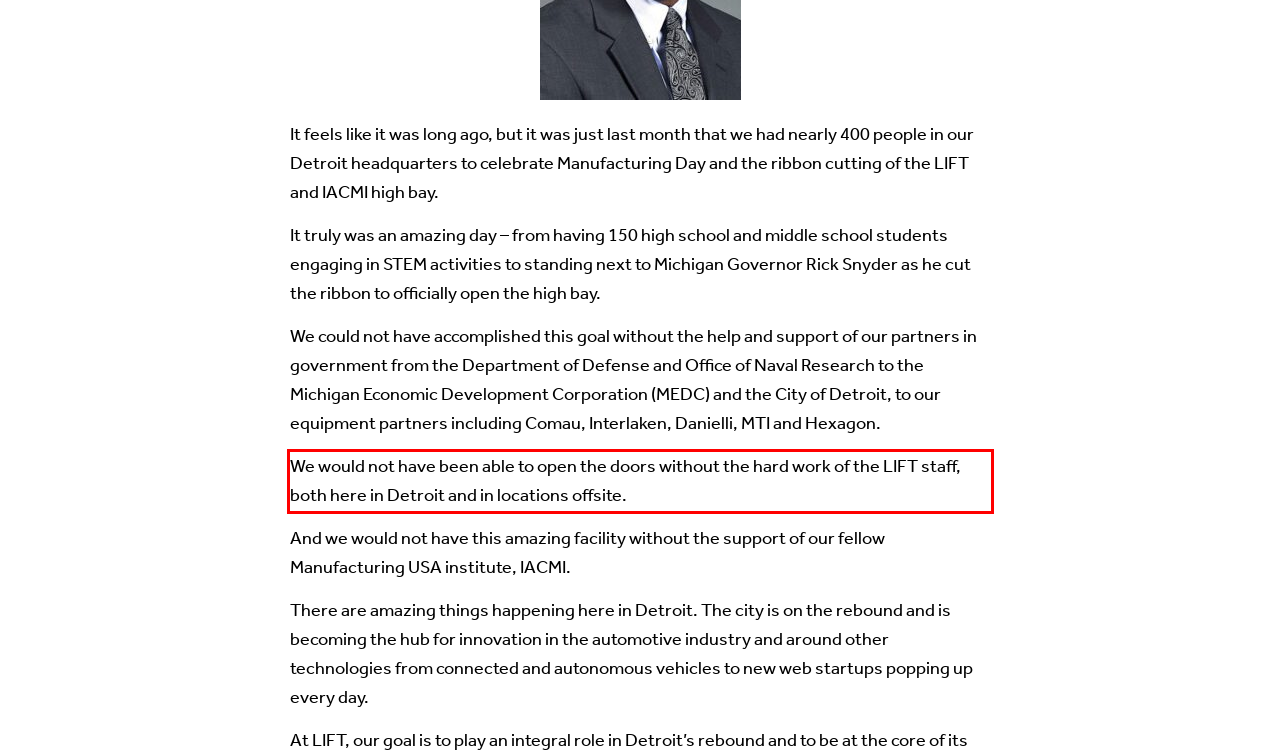Given the screenshot of the webpage, identify the red bounding box, and recognize the text content inside that red bounding box.

We would not have been able to open the doors without the hard work of the LIFT staff, both here in Detroit and in locations offsite.